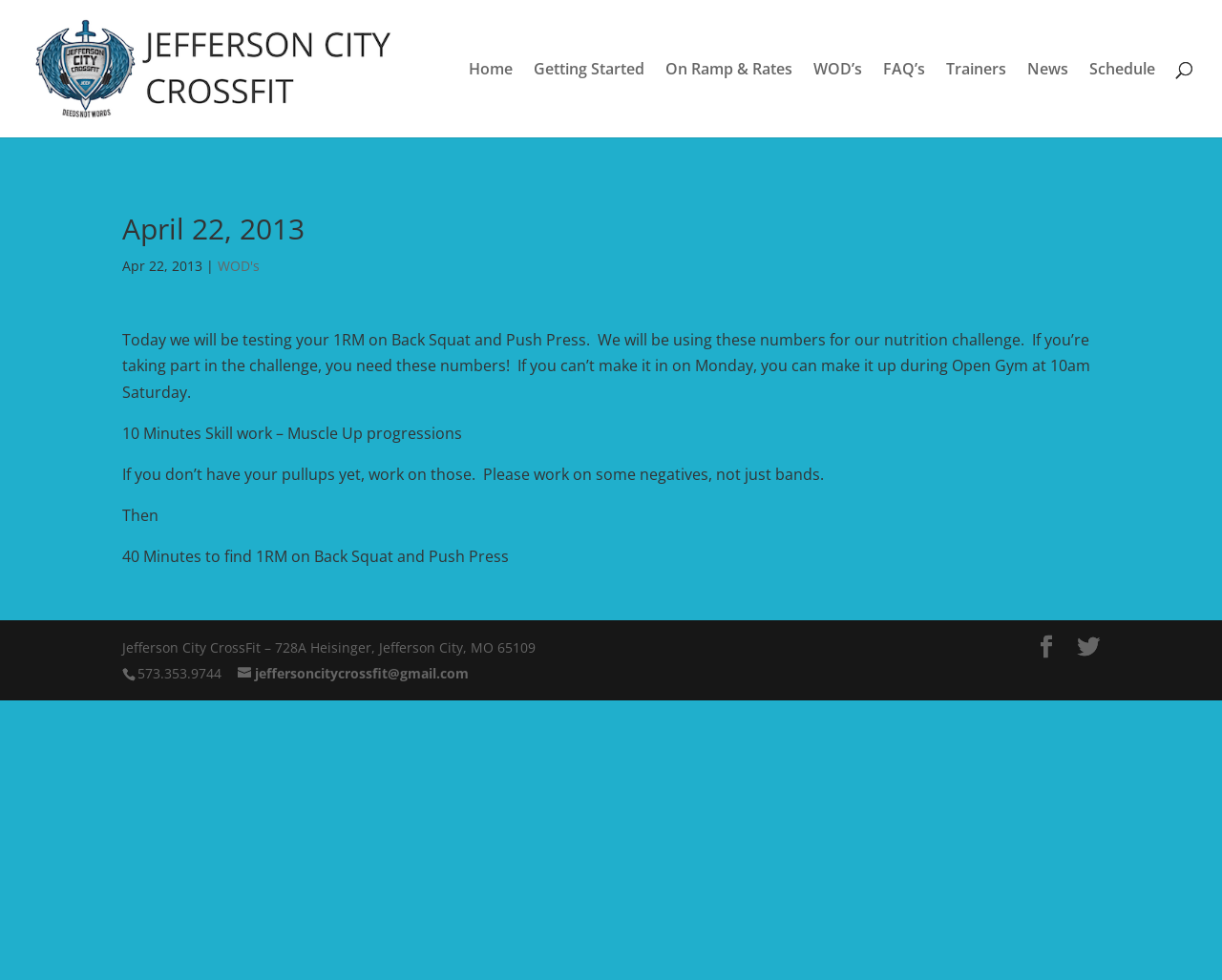Generate a detailed explanation of the webpage's features and information.

The webpage is about Jefferson City CrossFit, a fitness center. At the top left, there is a logo image of Jefferson City CrossFit, accompanied by a link to the website's homepage. 

To the right of the logo, there is a navigation menu consisting of 8 links: Home, Getting Started, On Ramp & Rates, WOD's, FAQ's, Trainers, News, and Schedule. These links are aligned horizontally and are positioned near the top of the page.

Below the navigation menu, there is a main article section that occupies most of the page. The article is headed by a title "April 22, 2013", which is followed by a brief description of the day's workout routine. The routine includes testing one's 1RM on Back Squat and Push Press, as well as 10 minutes of skill work on Muscle Up progressions. 

The article also provides additional instructions and details about the workout routine. There are several paragraphs of text that explain the exercises and provide guidance for those participating in the nutrition challenge.

At the bottom of the page, there is a footer section that contains the fitness center's address, phone number, and email address. There are also two social media links, represented by icons, positioned at the bottom right corner of the page.